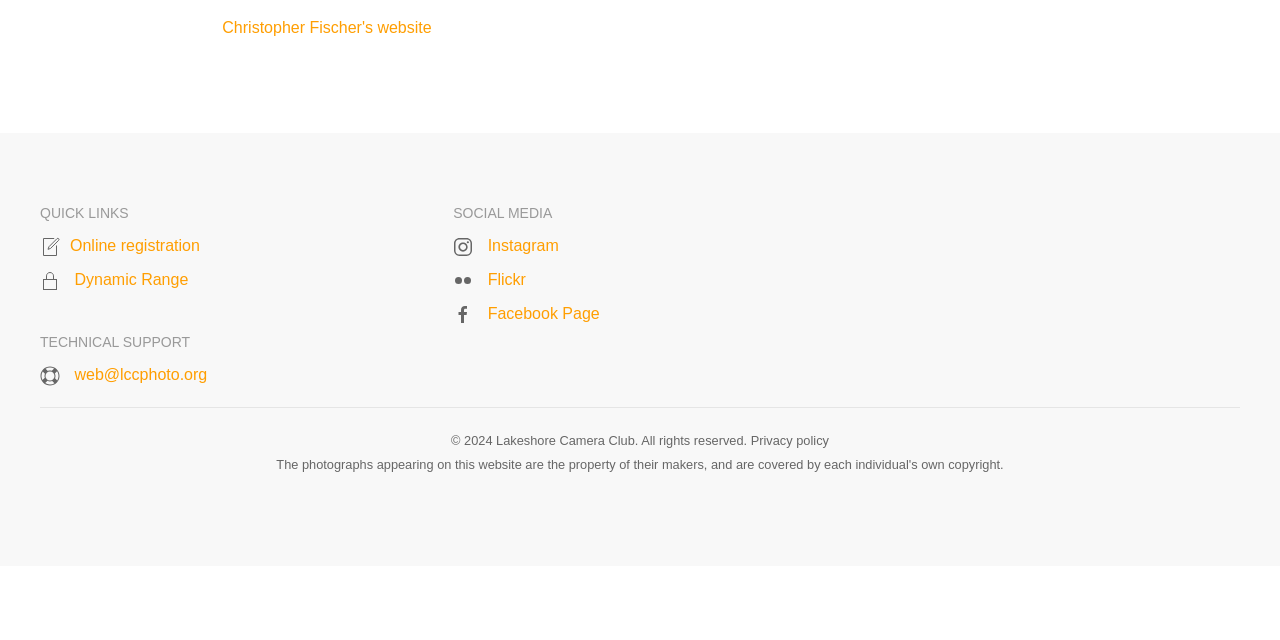Please provide the bounding box coordinates in the format (top-left x, top-left y, bottom-right x, bottom-right y). Remember, all values are floating point numbers between 0 and 1. What is the bounding box coordinate of the region described as: web@lccphoto.org

[0.058, 0.572, 0.162, 0.599]